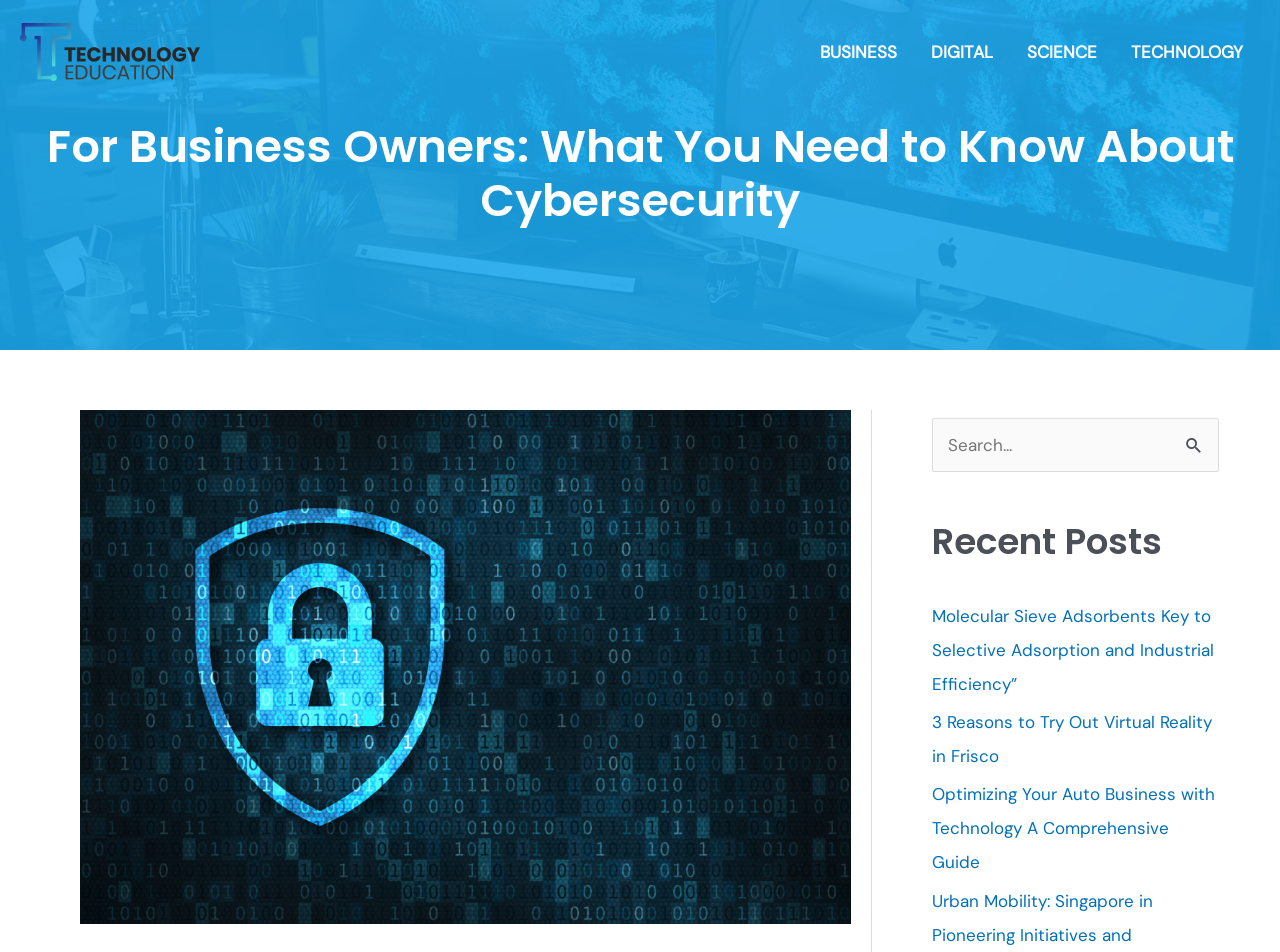Pinpoint the bounding box coordinates of the clickable element to carry out the following instruction: "Click the link to learn about Molecular Sieve Adsorbents."

[0.728, 0.635, 0.948, 0.73]